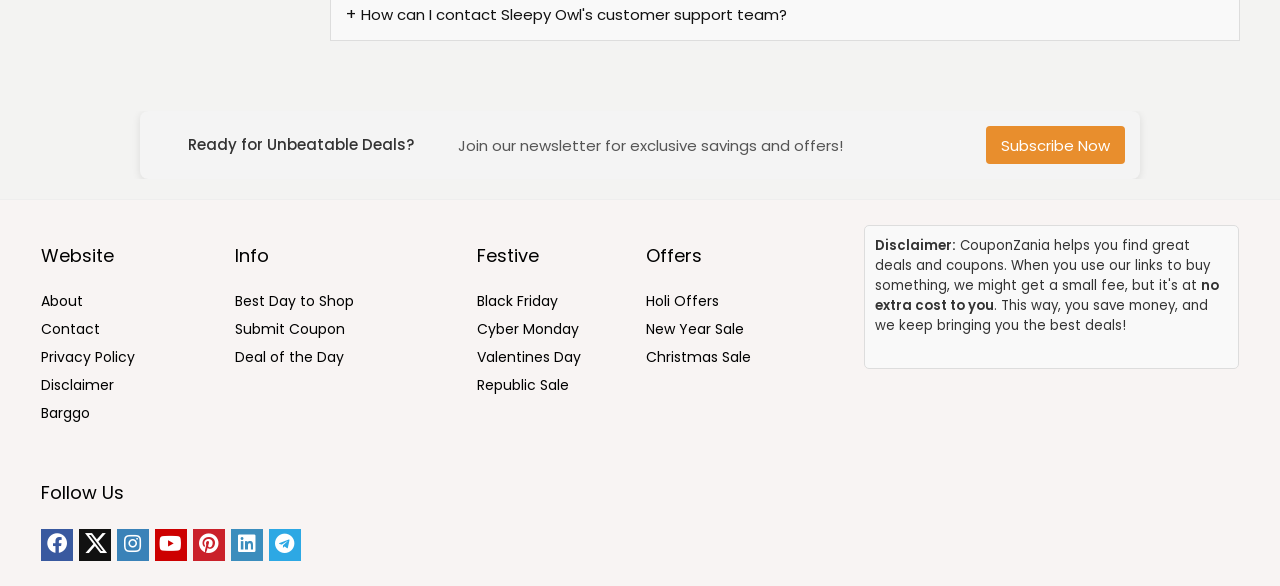Given the element description, predict the bounding box coordinates in the format (top-left x, top-left y, bottom-right x, bottom-right y). Make sure all values are between 0 and 1. Here is the element description: New Year Sale

[0.505, 0.544, 0.582, 0.578]